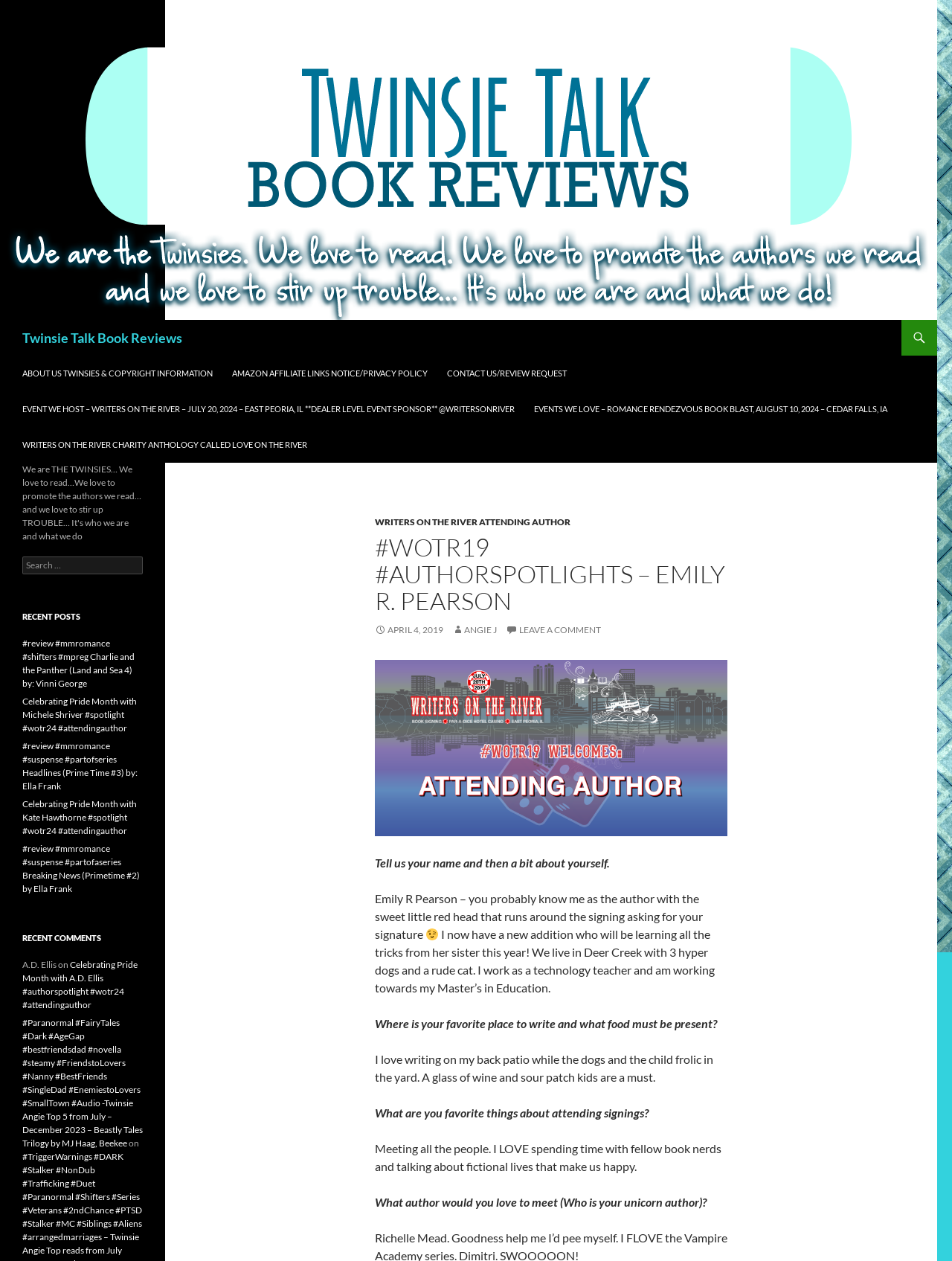Please identify the bounding box coordinates of the area that needs to be clicked to follow this instruction: "Read about Emily R Pearson".

[0.394, 0.678, 0.641, 0.69]